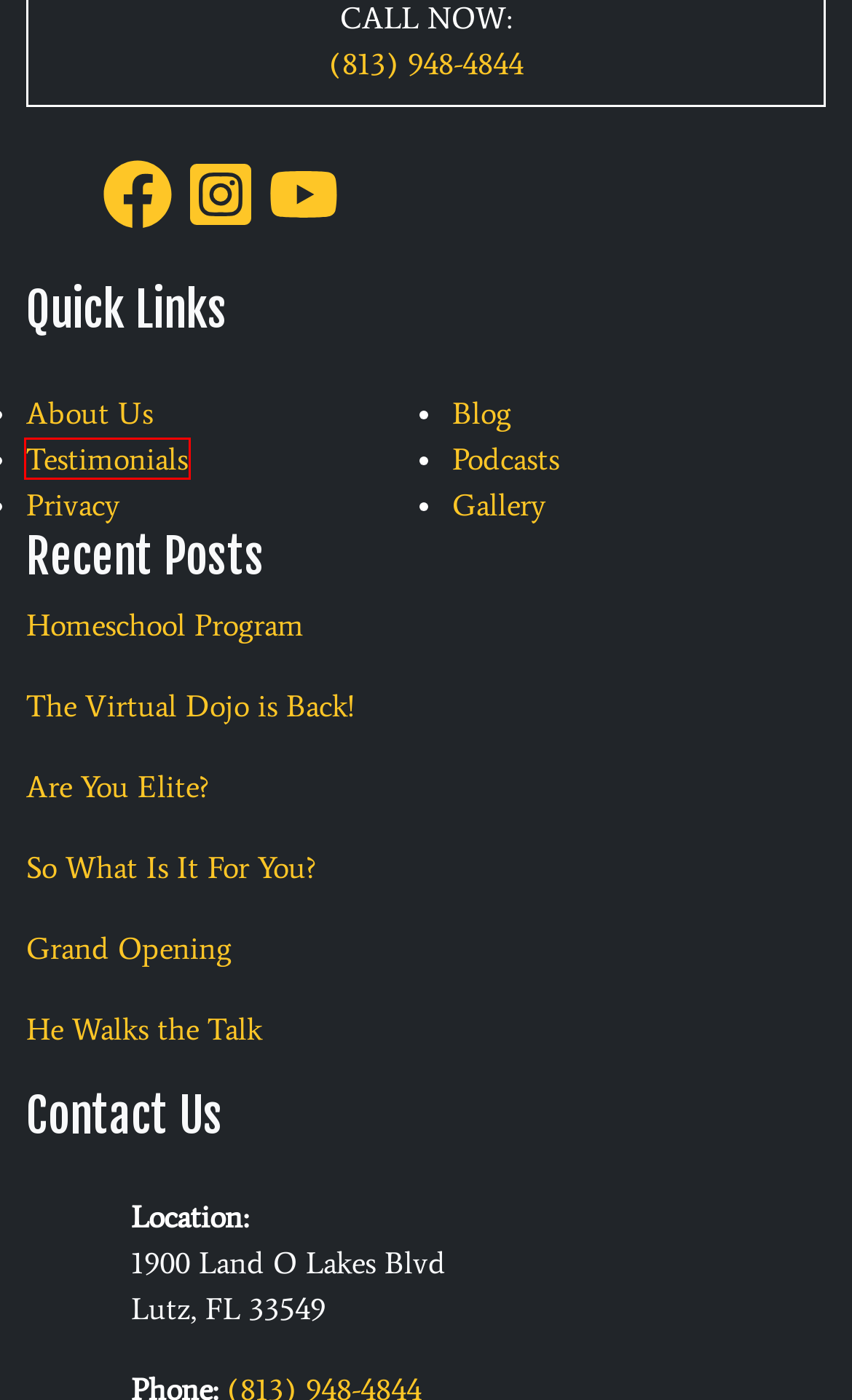You have a screenshot of a webpage with a red rectangle bounding box around a UI element. Choose the best description that matches the new page after clicking the element within the bounding box. The candidate descriptions are:
A. From Shihan's Desk Archives - Krav Maga Martial Arts
B. Privacy Policy
C. Reviews
D. About Krav Maga Martial Arts
E. Leadership Archives - Krav Maga Martial Arts
F. RevMarketing - Websites, Marketing, Publishing, and Consulting - RevMarketing
G. He Walks the Talk
H. Gallery

C